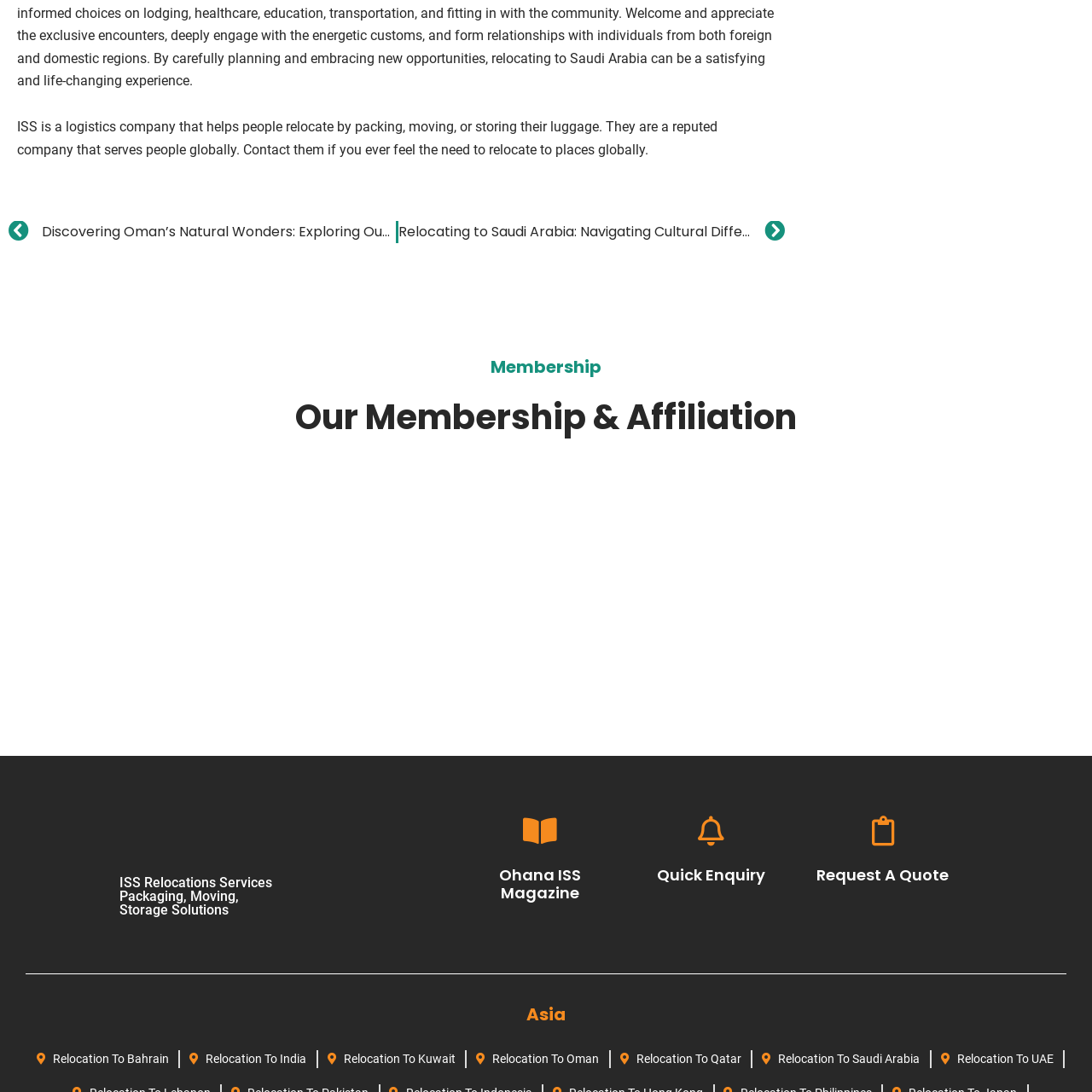What is the scope of ISS's services?
Please analyze the segment of the image inside the red bounding box and respond with a single word or phrase.

global